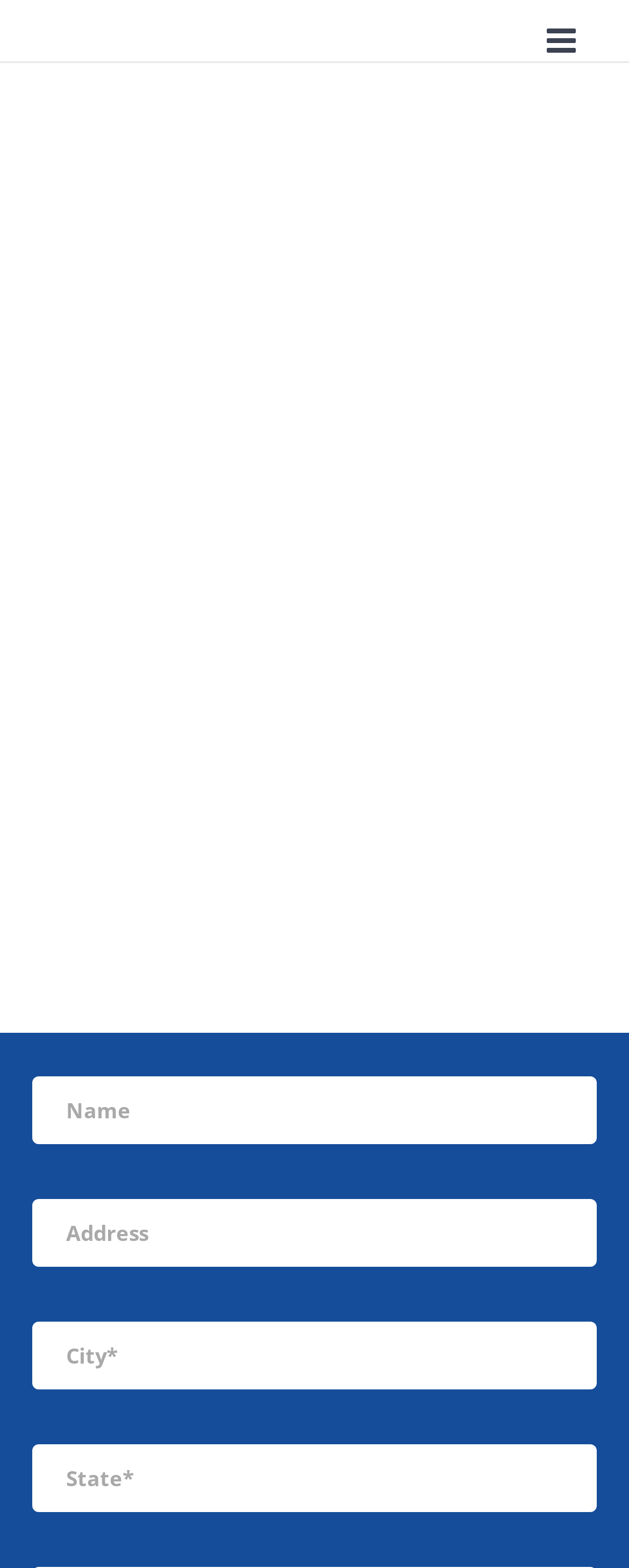Please determine the bounding box coordinates, formatted as (top-left x, top-left y, bottom-right x, bottom-right y), with all values as floating point numbers between 0 and 1. Identify the bounding box of the region described as: alt="Houston Capital Home Buyers Logo"

[0.077, 0.002, 0.277, 0.035]